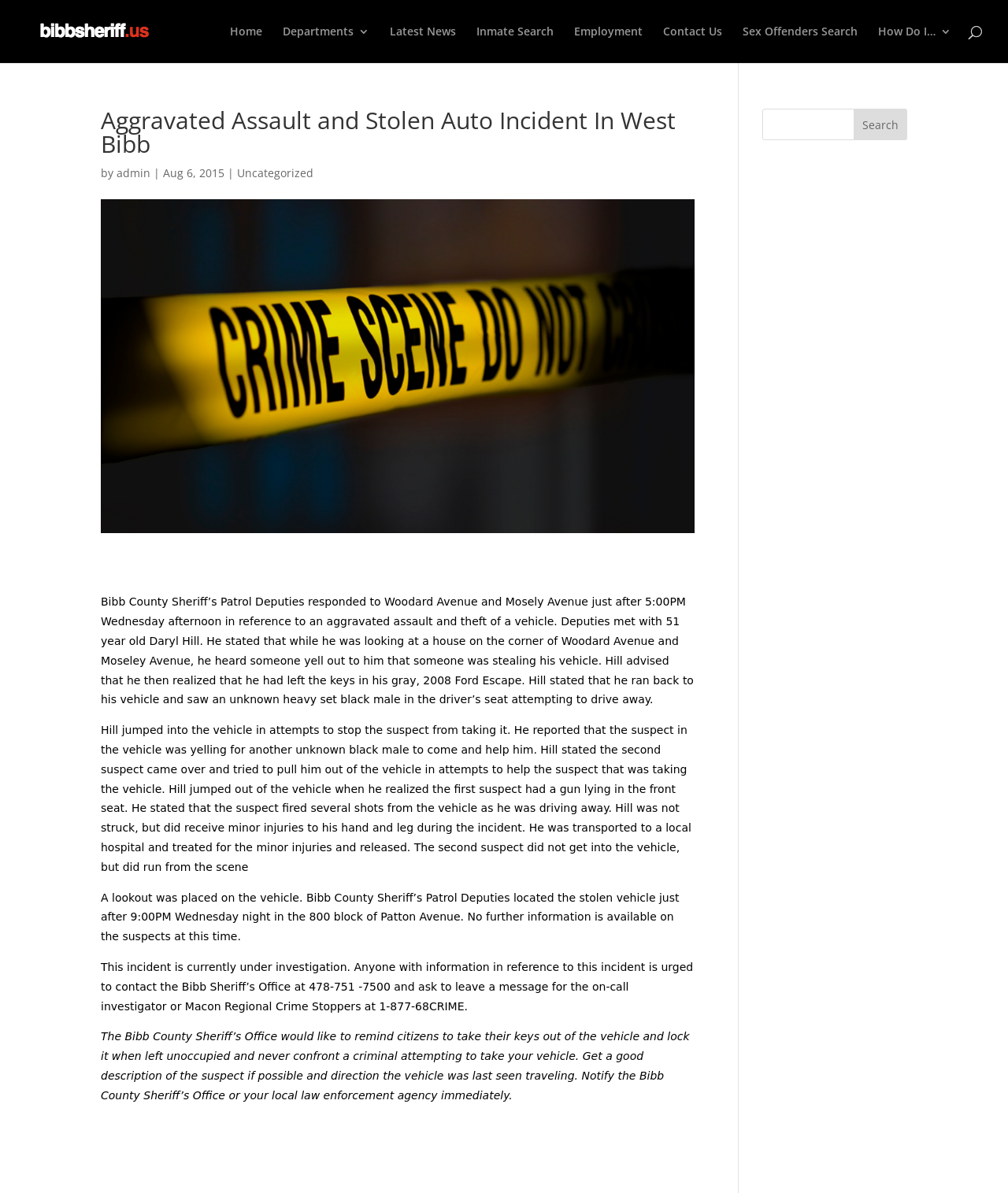Can you identify the bounding box coordinates of the clickable region needed to carry out this instruction: 'contact us'? The coordinates should be four float numbers within the range of 0 to 1, stated as [left, top, right, bottom].

[0.658, 0.022, 0.716, 0.053]